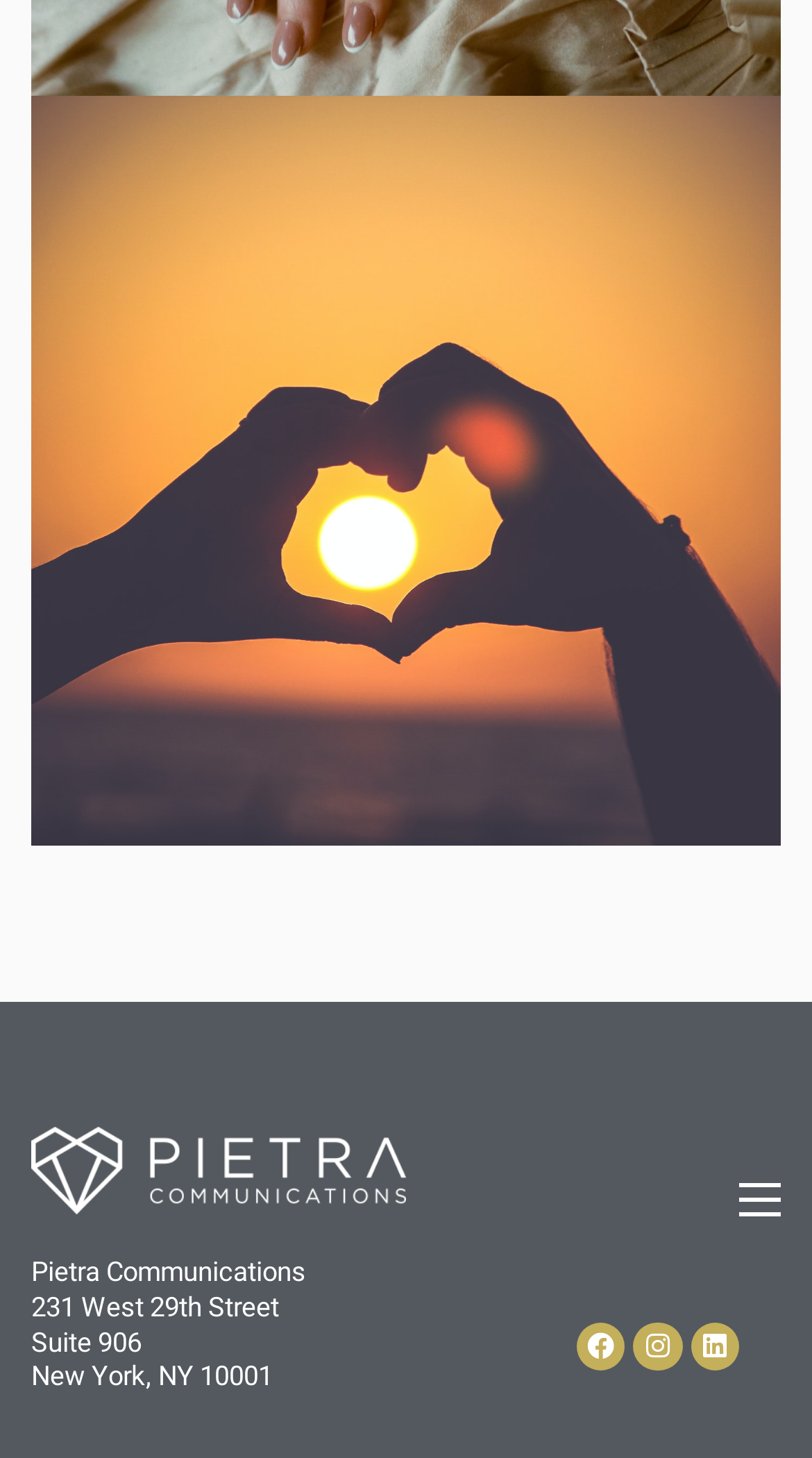How many social media links are present?
Refer to the image and provide a one-word or short phrase answer.

3